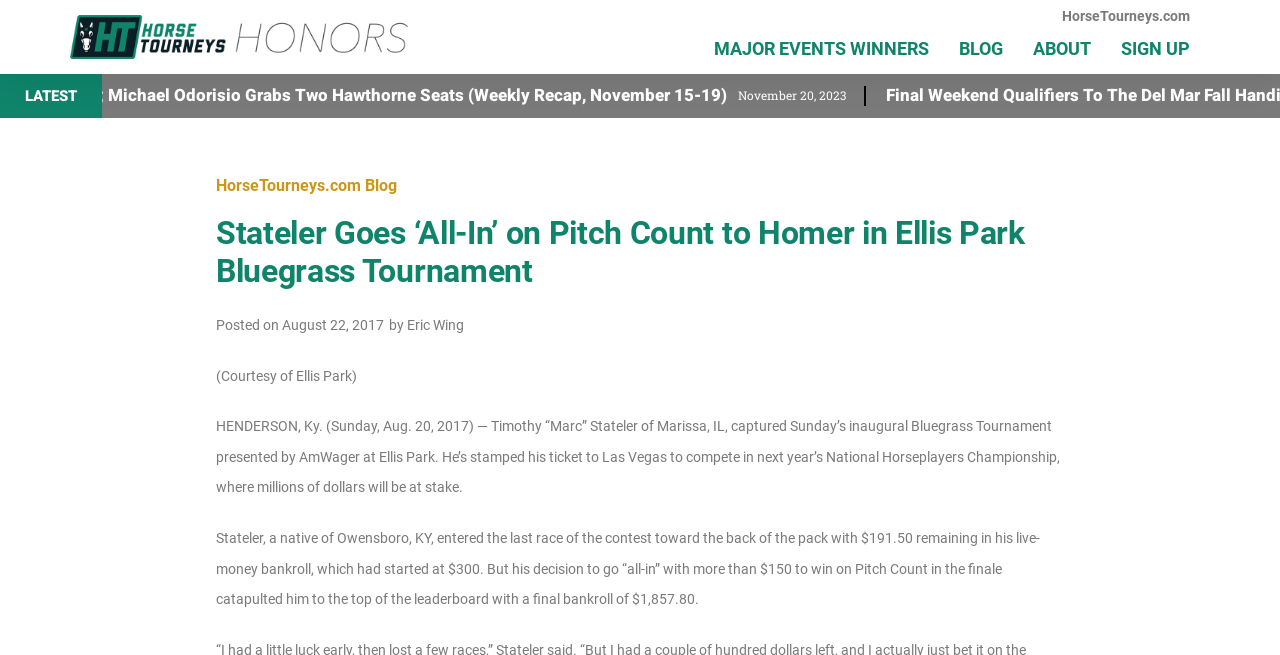Based on the image, provide a detailed response to the question:
What is the final bankroll of Stateler after winning the tournament?

The answer can be found in the paragraph that describes Stateler's strategy in the last race of the contest, where it is mentioned that 'his decision to go “all-in” with more than $150 to win on Pitch Count in the finale catapulted him to the top of the leaderboard with a final bankroll of $1,857.80'.